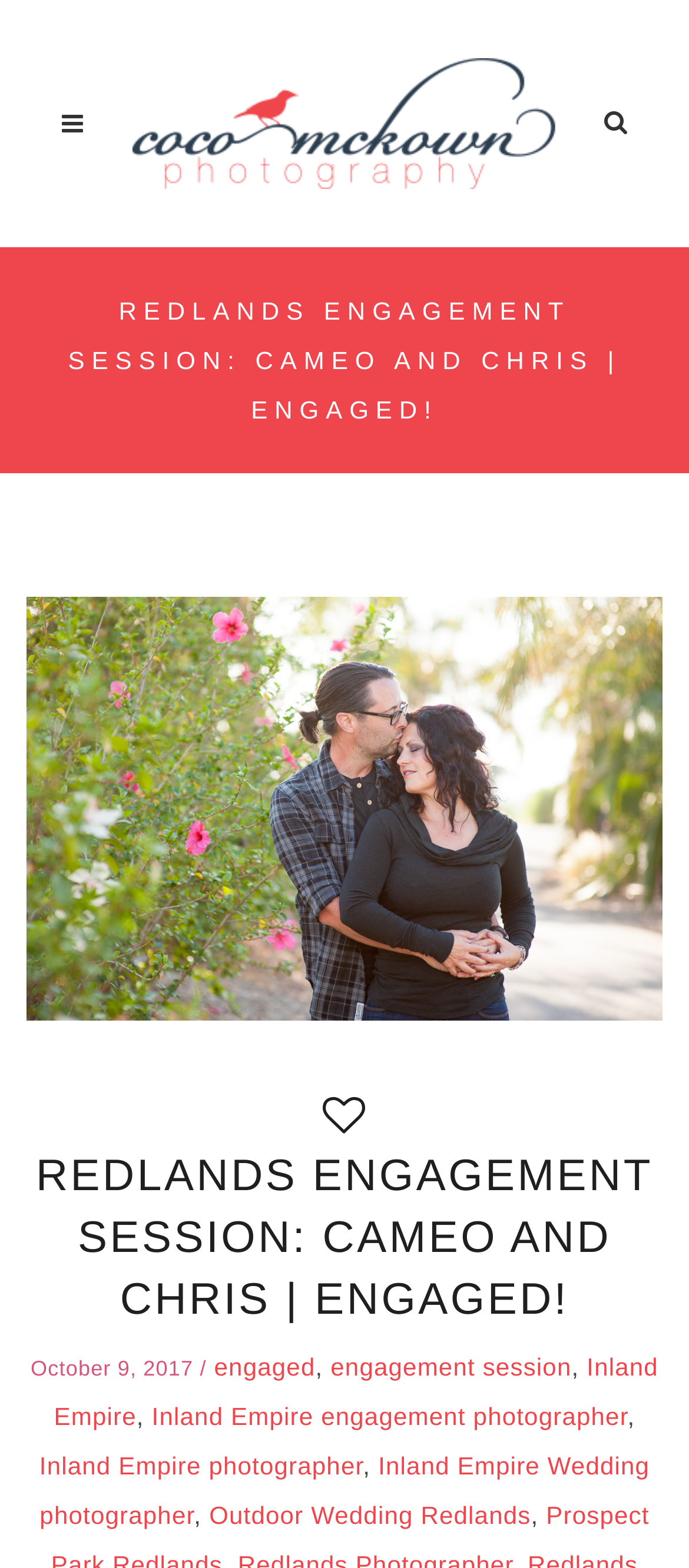Provide a single word or phrase answer to the question: 
What is the location of the engagement session?

Redlands